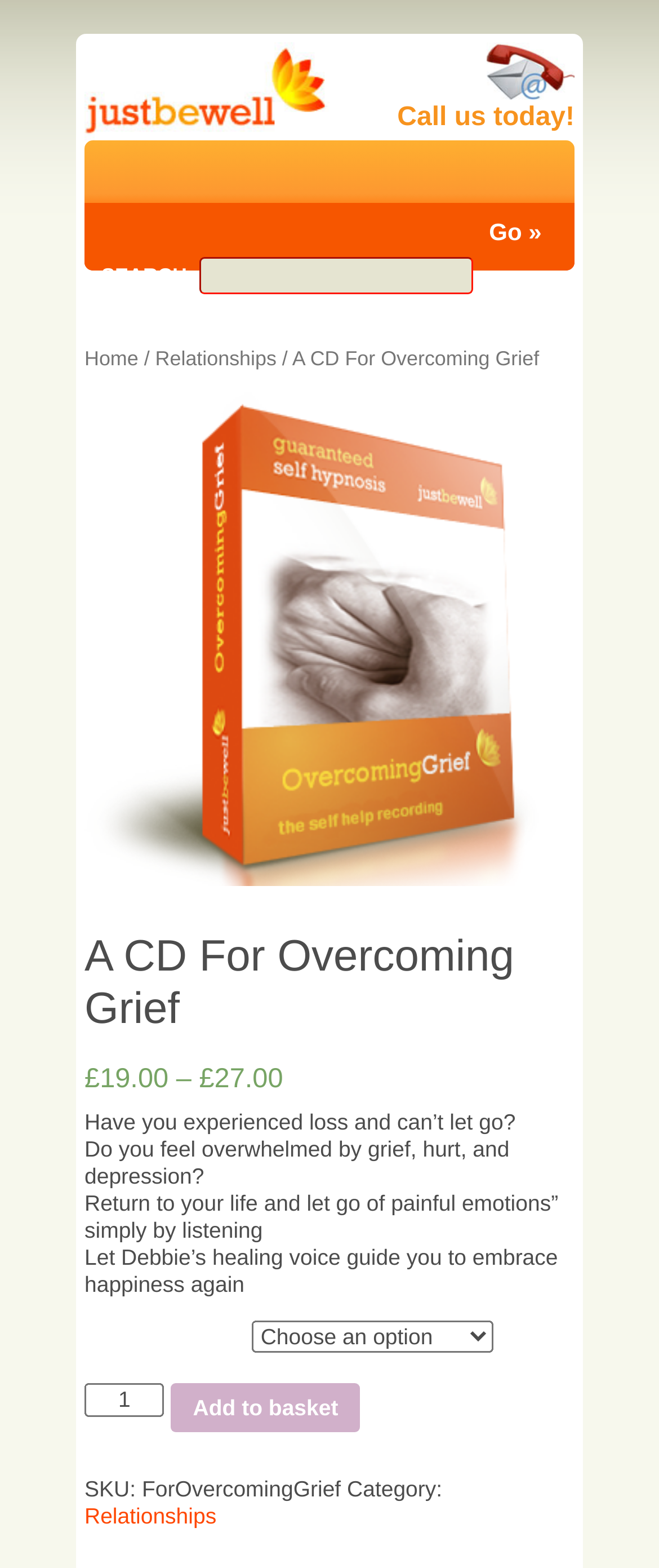Identify the coordinates of the bounding box for the element described below: "title="overcoming-grief"". Return the coordinates as four float numbers between 0 and 1: [left, top, right, bottom].

[0.128, 0.25, 0.872, 0.565]